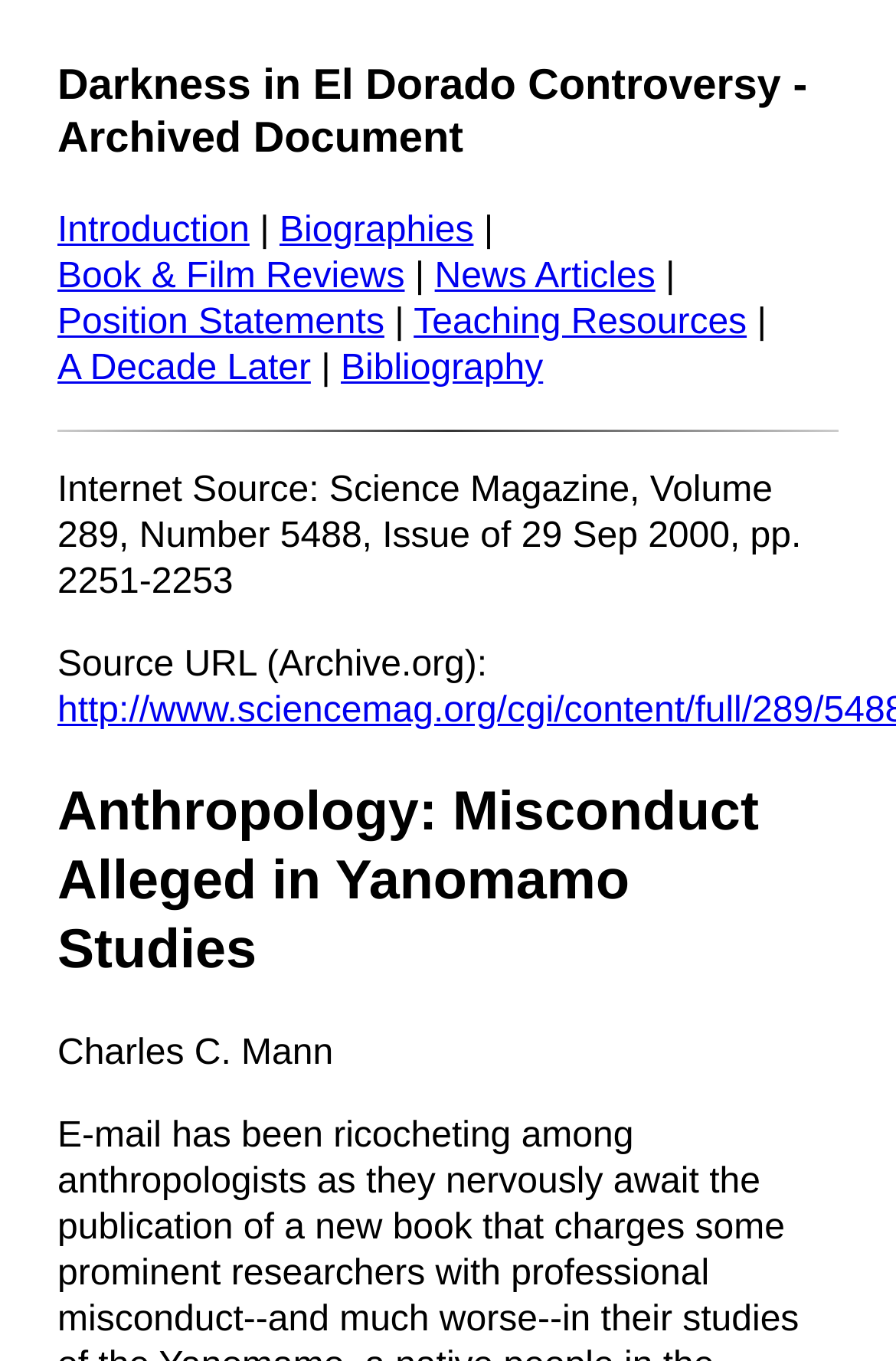Determine the bounding box coordinates of the clickable region to carry out the instruction: "Explore A Decade Later".

[0.064, 0.256, 0.347, 0.284]